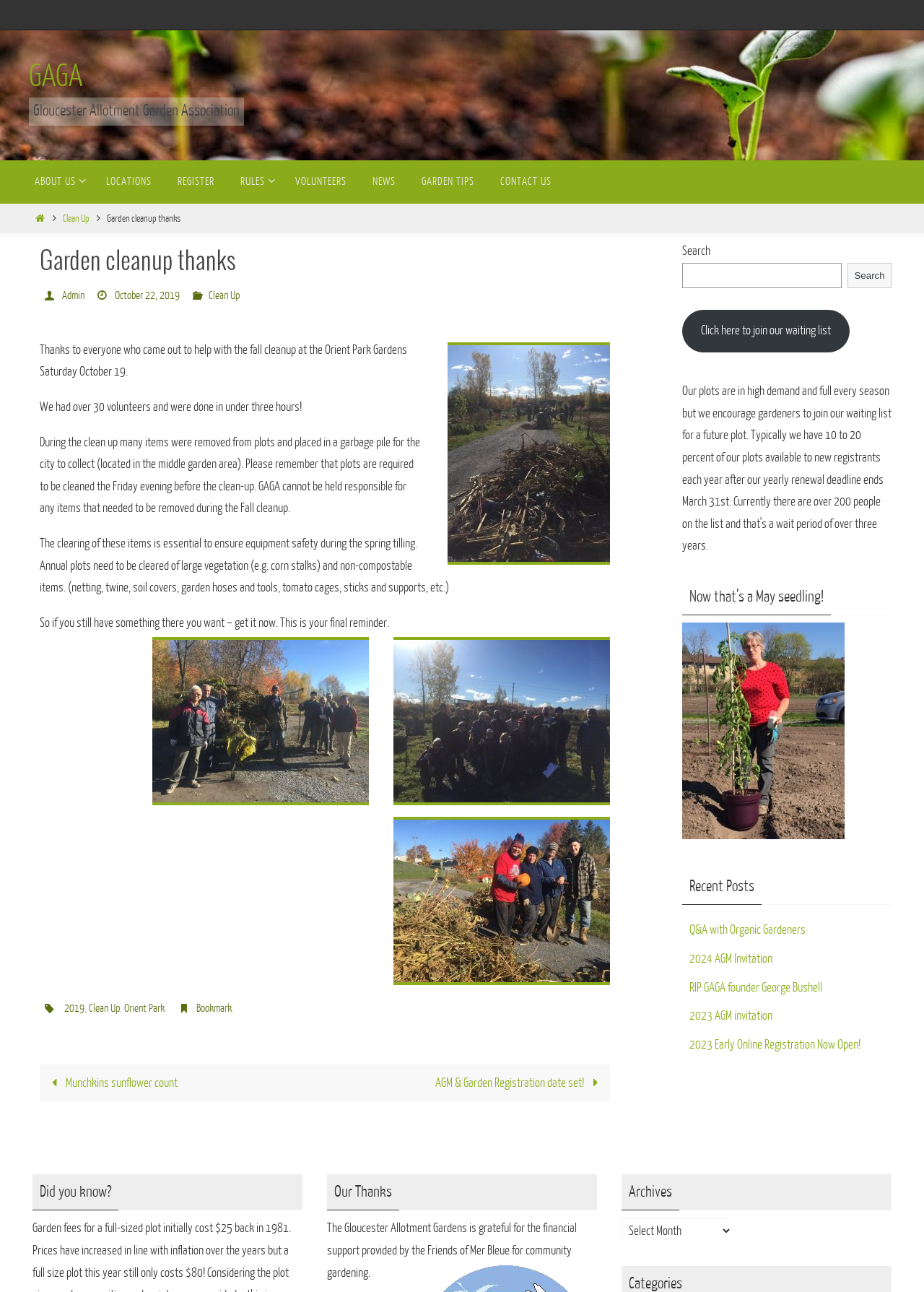Identify the bounding box coordinates for the UI element that matches this description: "2024 AGM Invitation".

[0.746, 0.737, 0.836, 0.748]